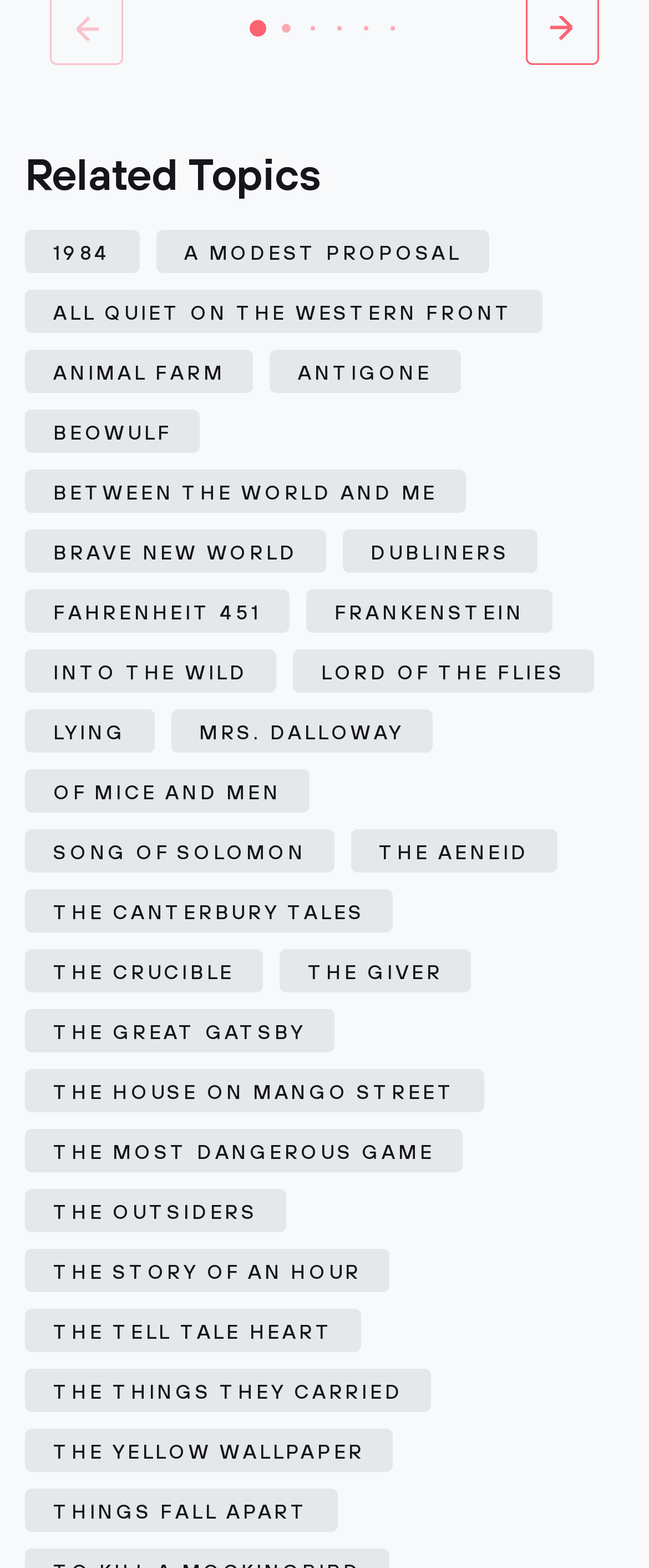Analyze the image and answer the question with as much detail as possible: 
How many slide options are available?

I counted the number of 'Go to slide' buttons at the top of the page, and there are 6 options available, ranging from 'Go to slide 1' to 'Go to slide 6'.